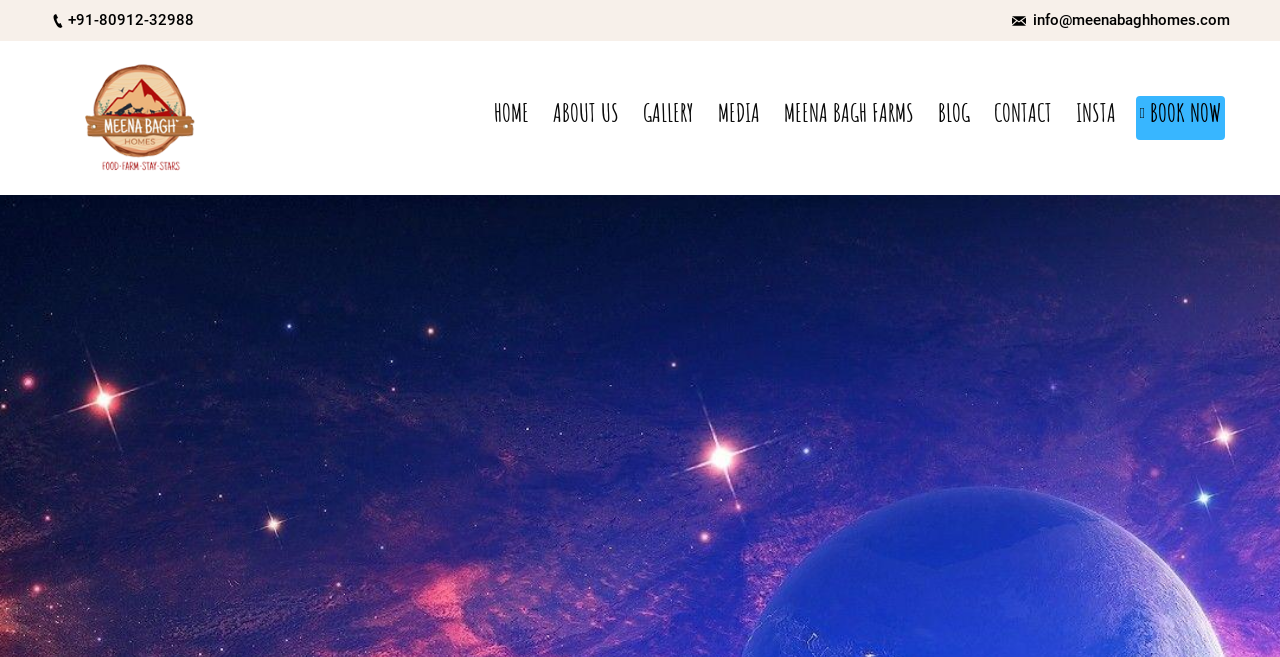What is the phone number on the webpage?
Provide a fully detailed and comprehensive answer to the question.

I found the phone number by looking at the static text element with the bounding box coordinates [0.053, 0.017, 0.152, 0.044]. The text content of this element is '+91-80912-32988', which is a phone number.